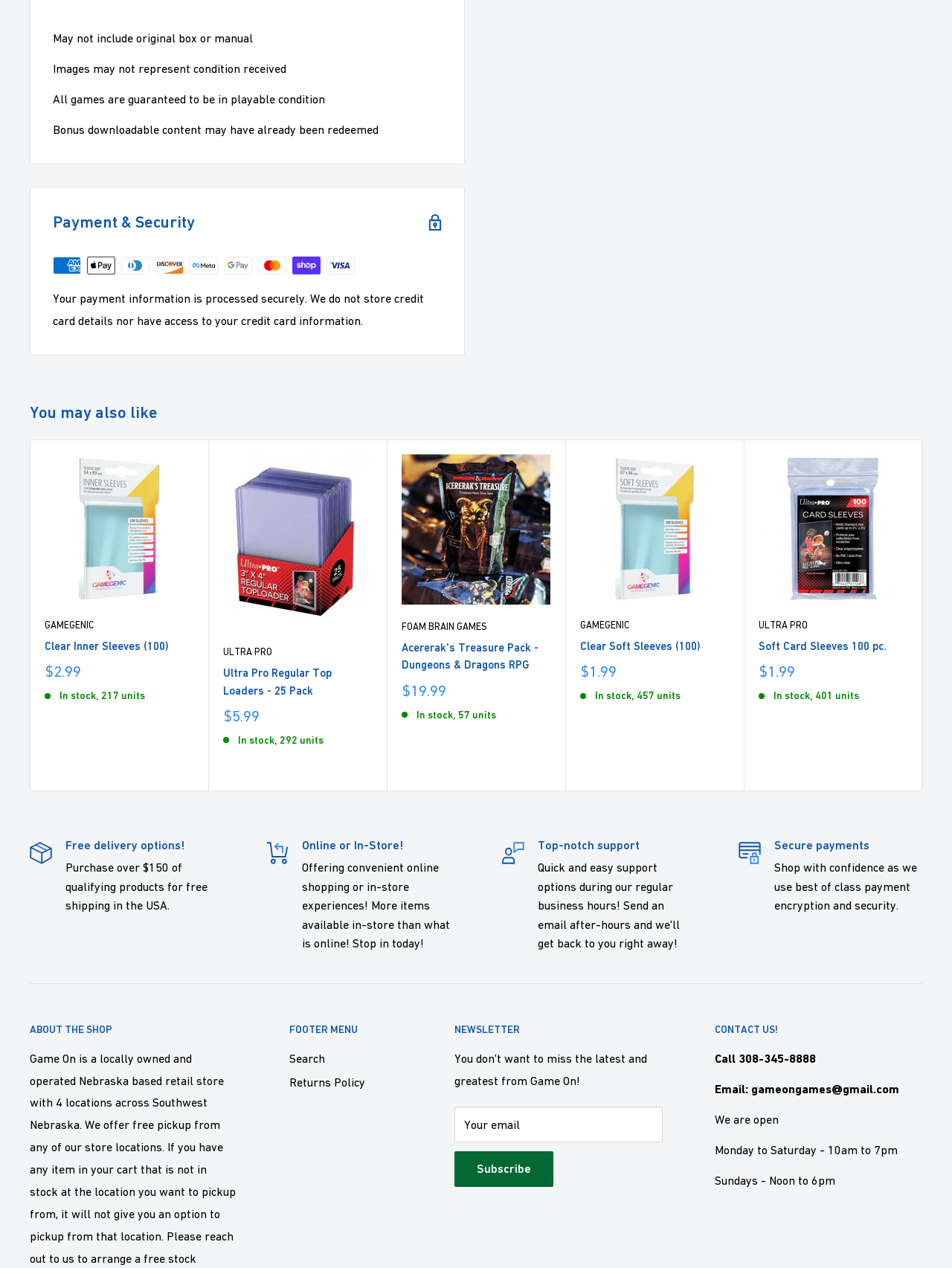What is the benefit of purchasing over $150 of qualifying products?
We need a detailed and meticulous answer to the question.

According to the text 'Purchase over $150 of qualifying products for free shipping in the USA.', it can be inferred that purchasing over $150 of qualifying products will result in free shipping.